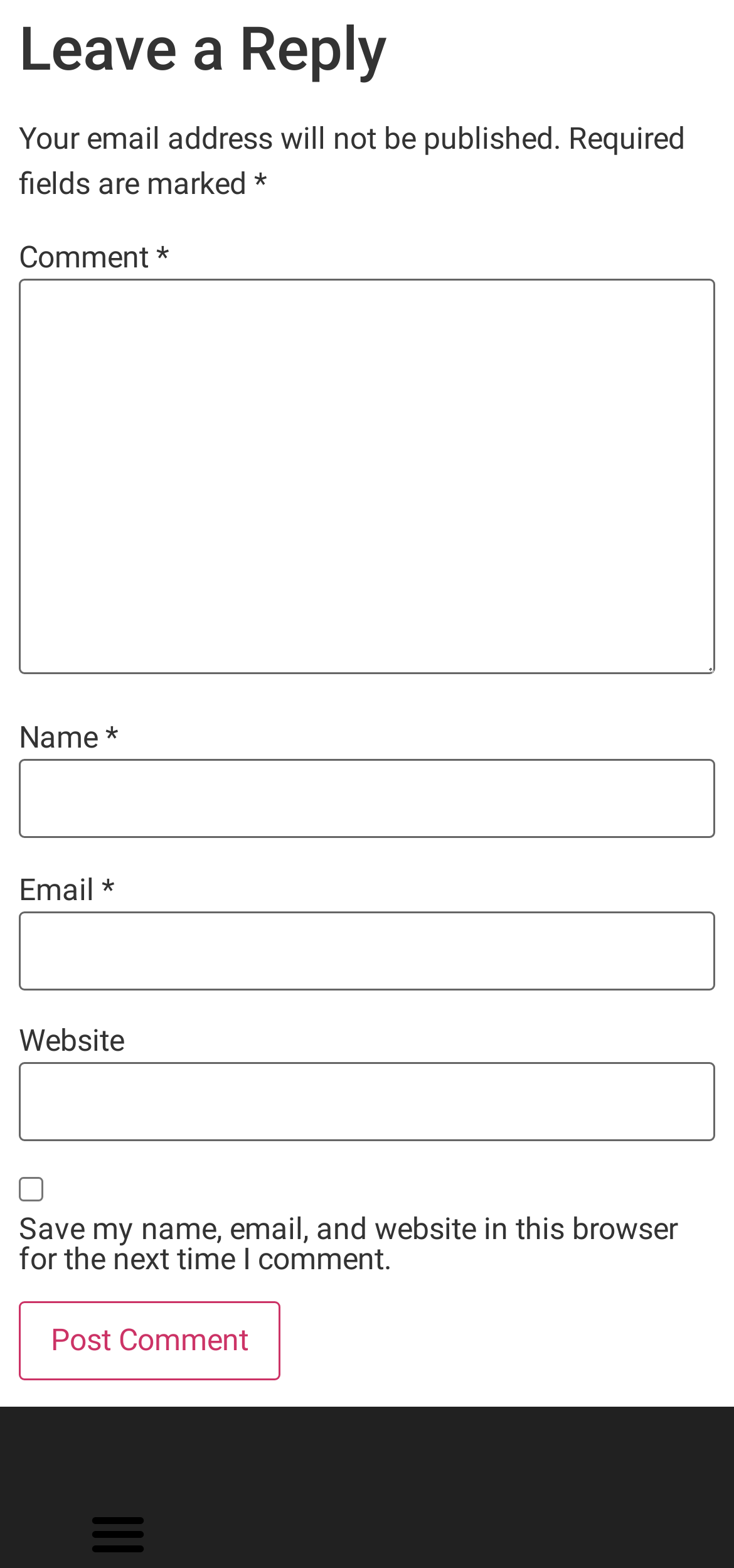What is the purpose of the 'Email' textbox?
Using the picture, provide a one-word or short phrase answer.

Input email address